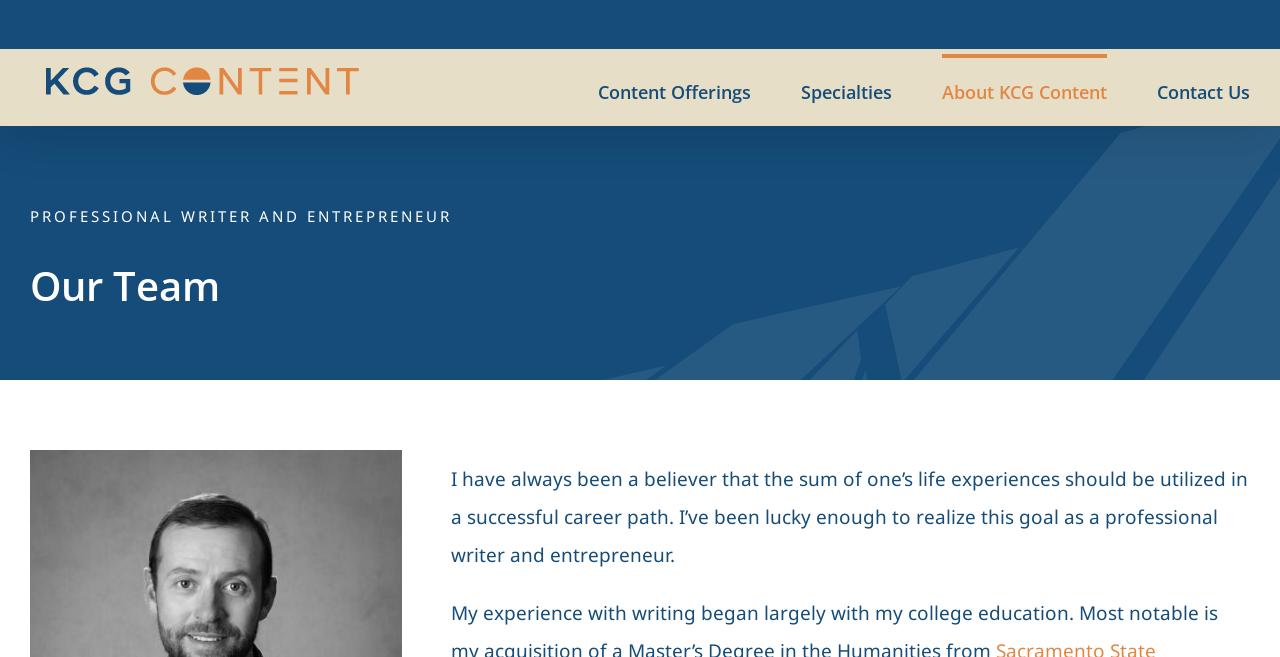What is the name of the company?
Analyze the image and provide a thorough answer to the question.

The company logo is labeled as 'KCG Content Logo' and the navigation menu item 'About KCG Content' suggests that the company name is KCG Content.